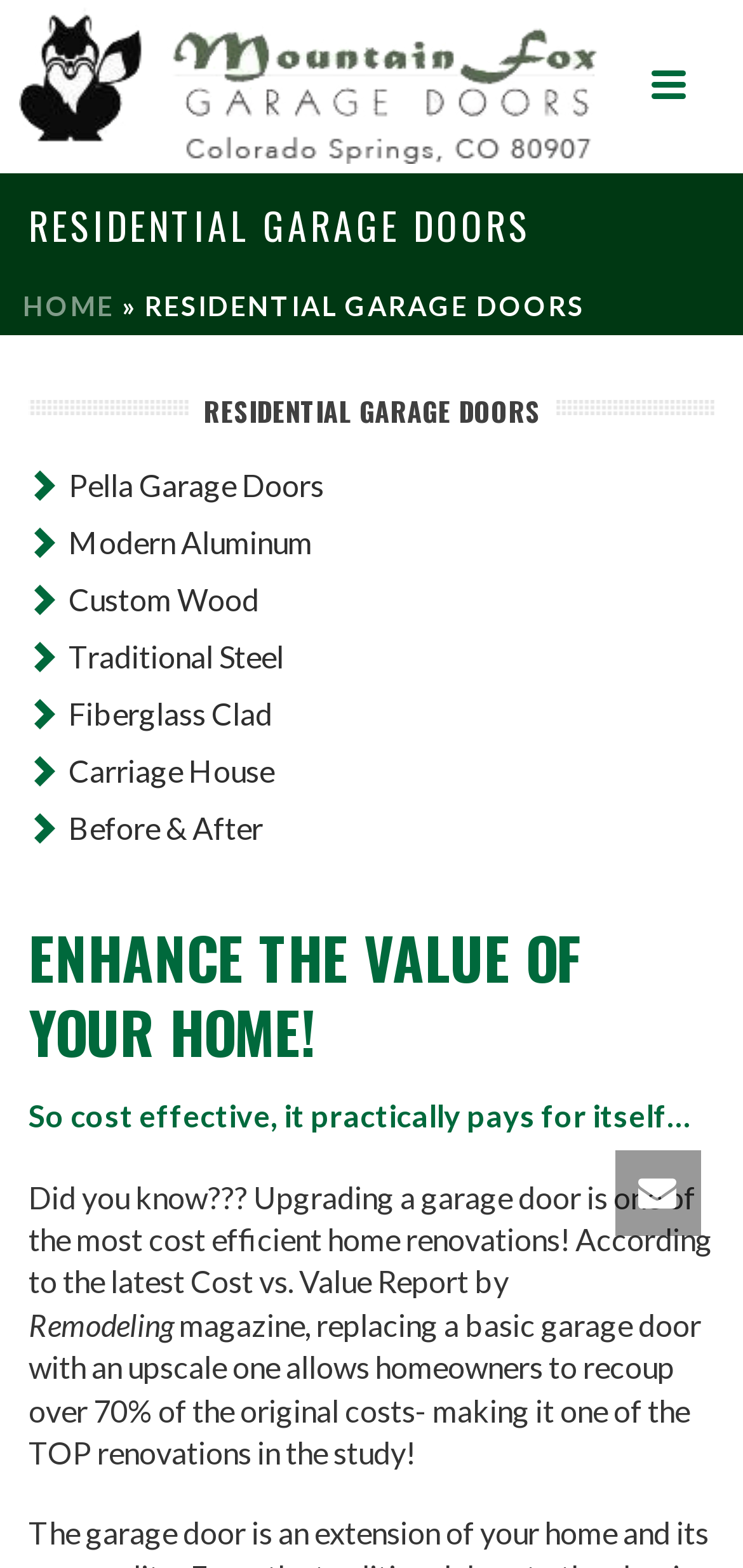Give the bounding box coordinates for this UI element: "Before & After". The coordinates should be four float numbers between 0 and 1, arranged as [left, top, right, bottom].

[0.092, 0.516, 0.354, 0.539]